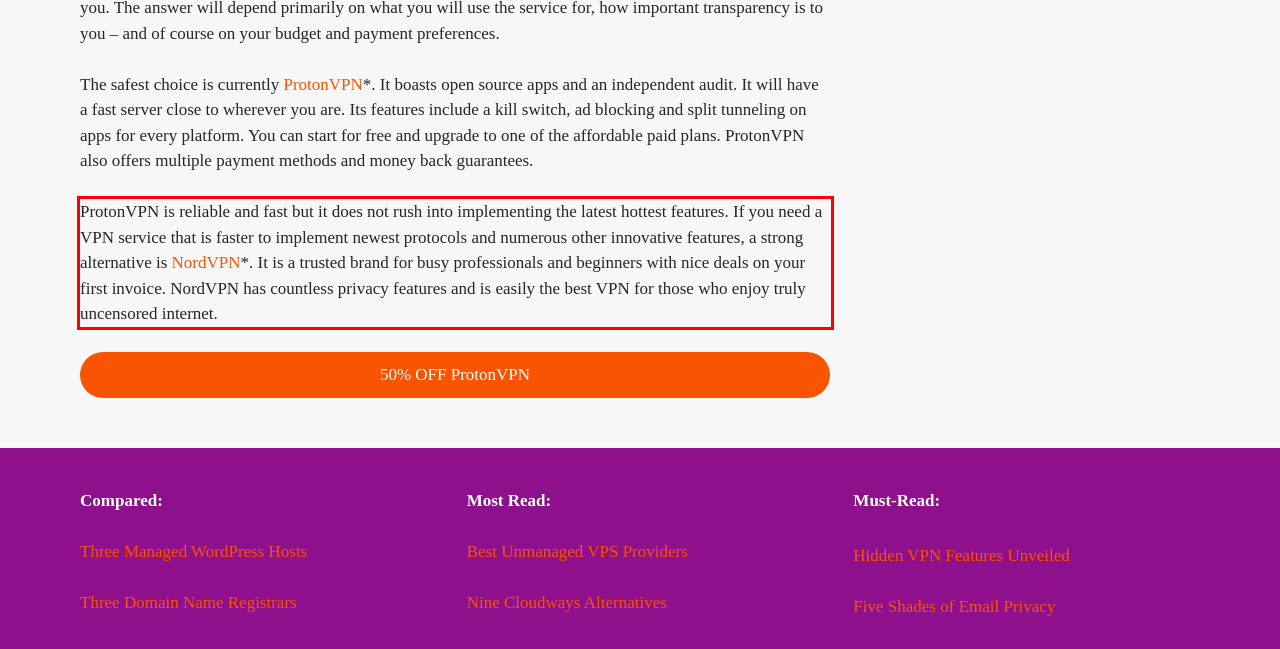Please use OCR to extract the text content from the red bounding box in the provided webpage screenshot.

ProtonVPN is reliable and fast but it does not rush into implementing the latest hottest features. If you need a VPN service that is faster to implement newest protocols and numerous other innovative features, a strong alternative is NordVPN*. It is a trusted brand for busy professionals and beginners with nice deals on your first invoice. NordVPN has countless privacy features and is easily the best VPN for those who enjoy truly uncensored internet.